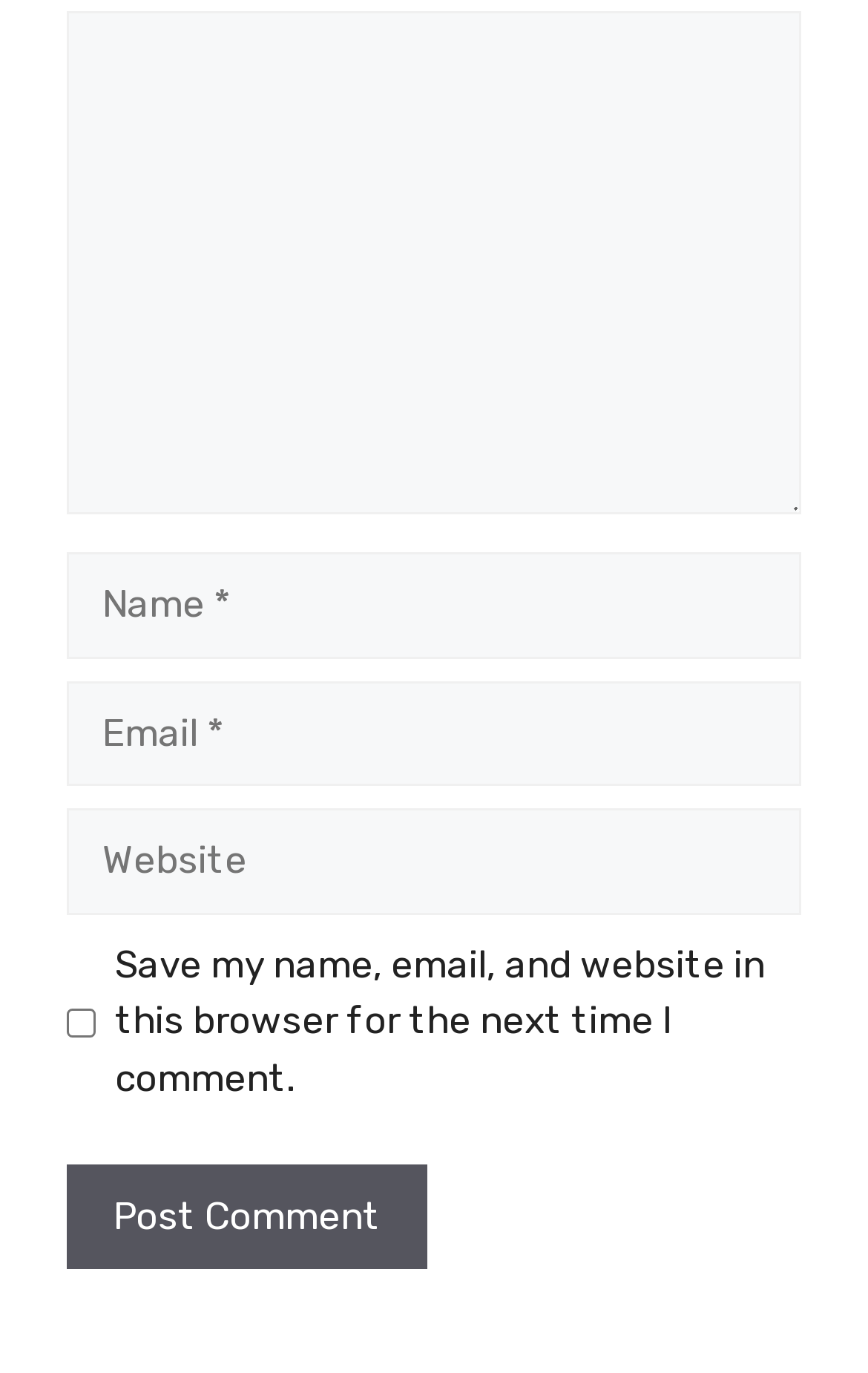Answer the following query concisely with a single word or phrase:
How many text fields are required?

3